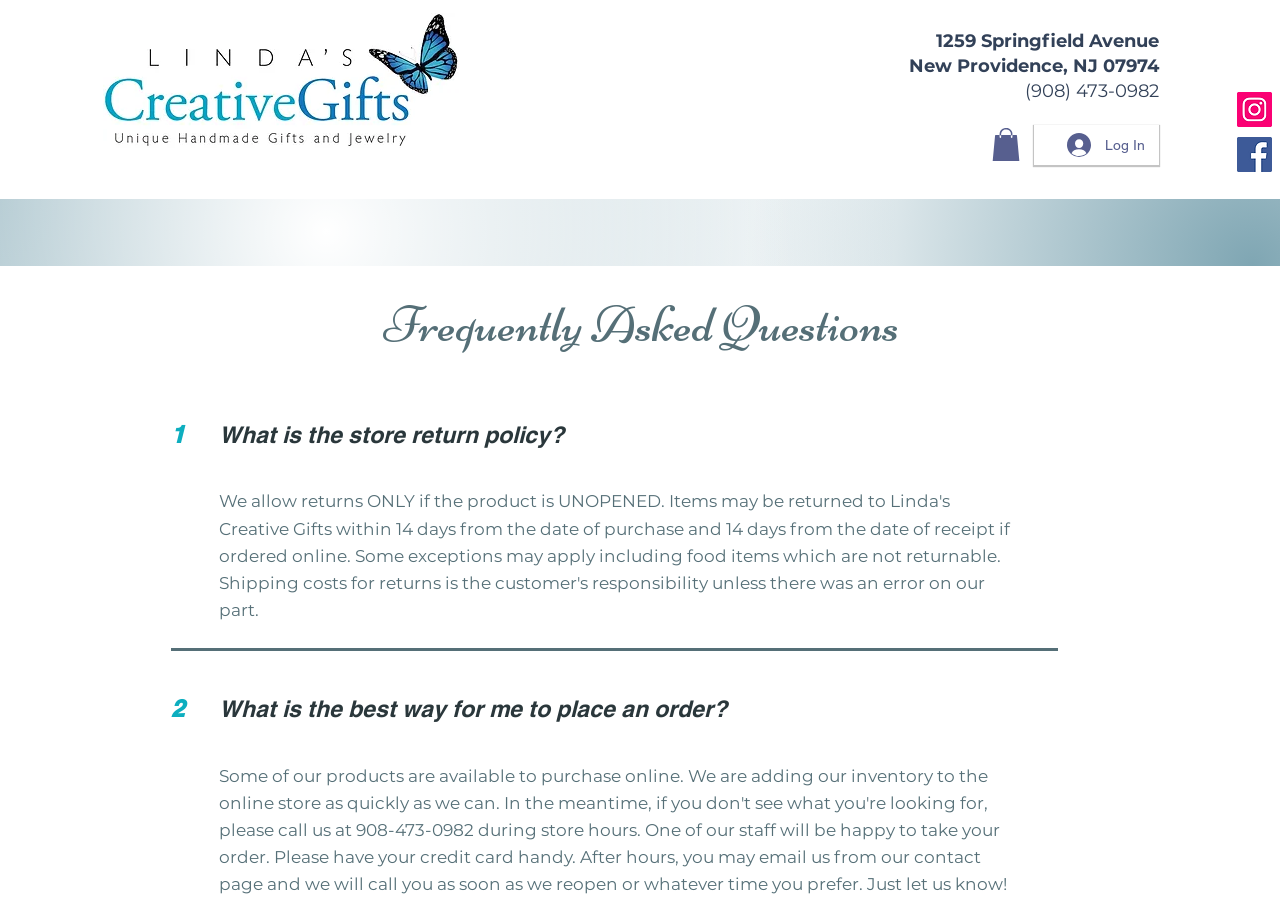Find the bounding box coordinates of the element to click in order to complete this instruction: "Click 'NEXT R.I.P. Johan Cruyff, more than just'". The bounding box coordinates must be four float numbers between 0 and 1, denoted as [left, top, right, bottom].

None